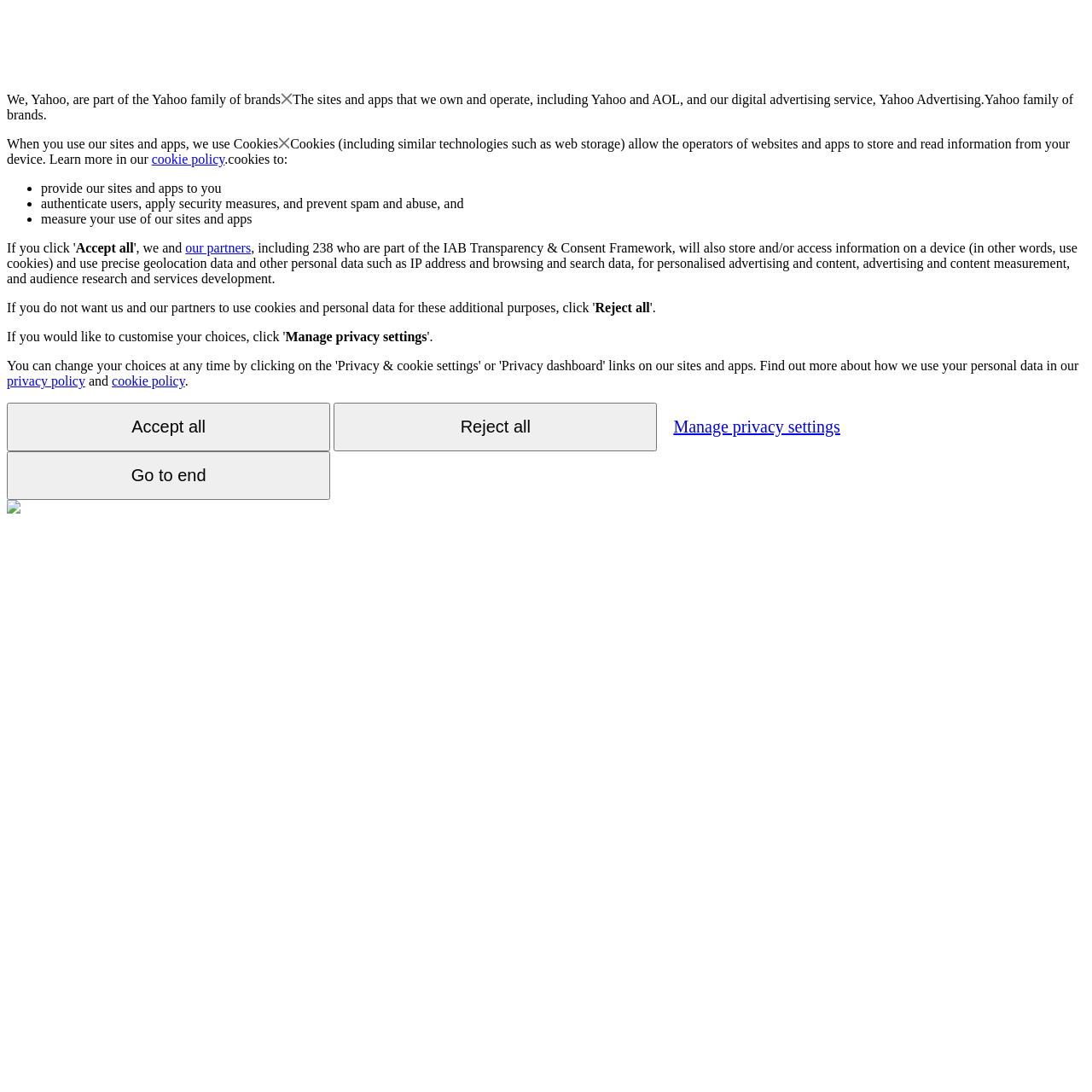How many options are there for managing privacy settings?
Examine the screenshot and reply with a single word or phrase.

Three